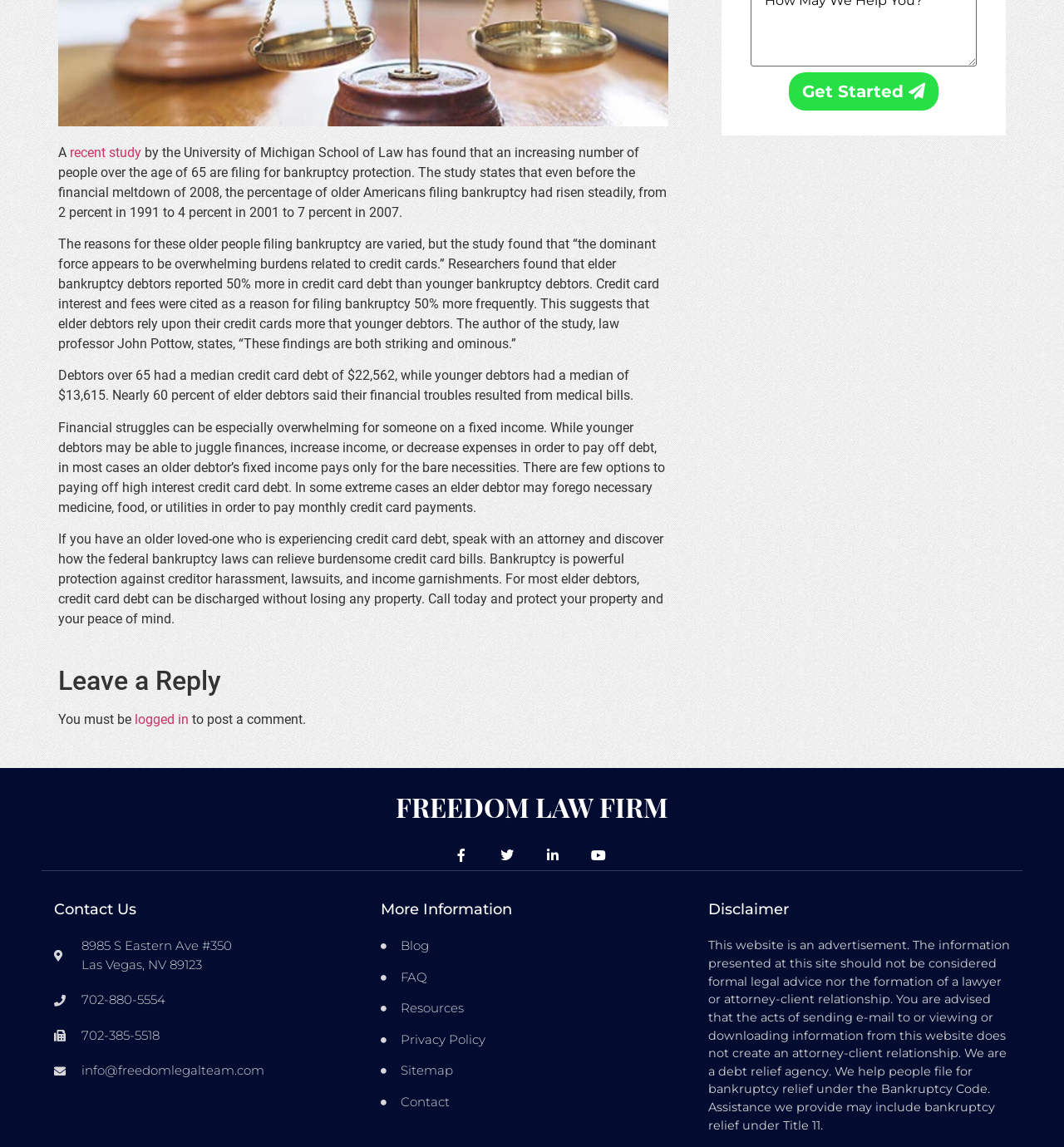Find and provide the bounding box coordinates for the UI element described with: "Contact".

[0.358, 0.953, 0.642, 0.969]